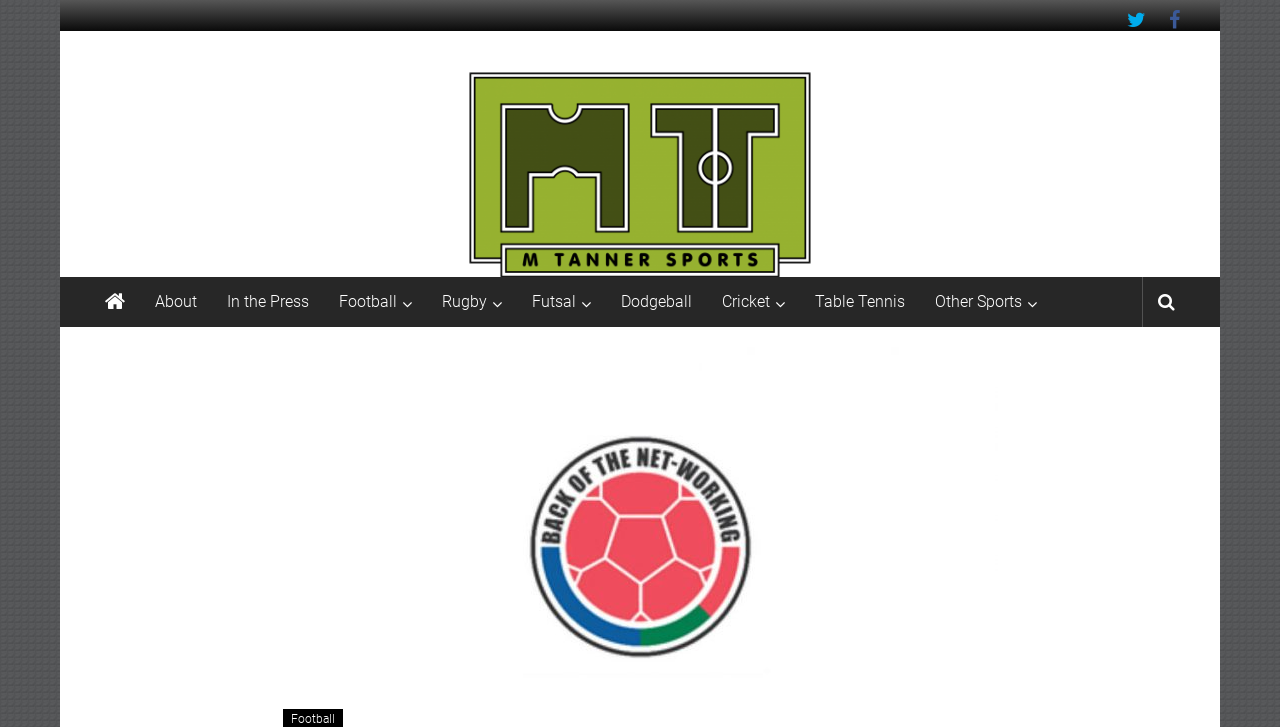What is the name of the sports website?
Answer with a single word or phrase, using the screenshot for reference.

M Tanner Sports